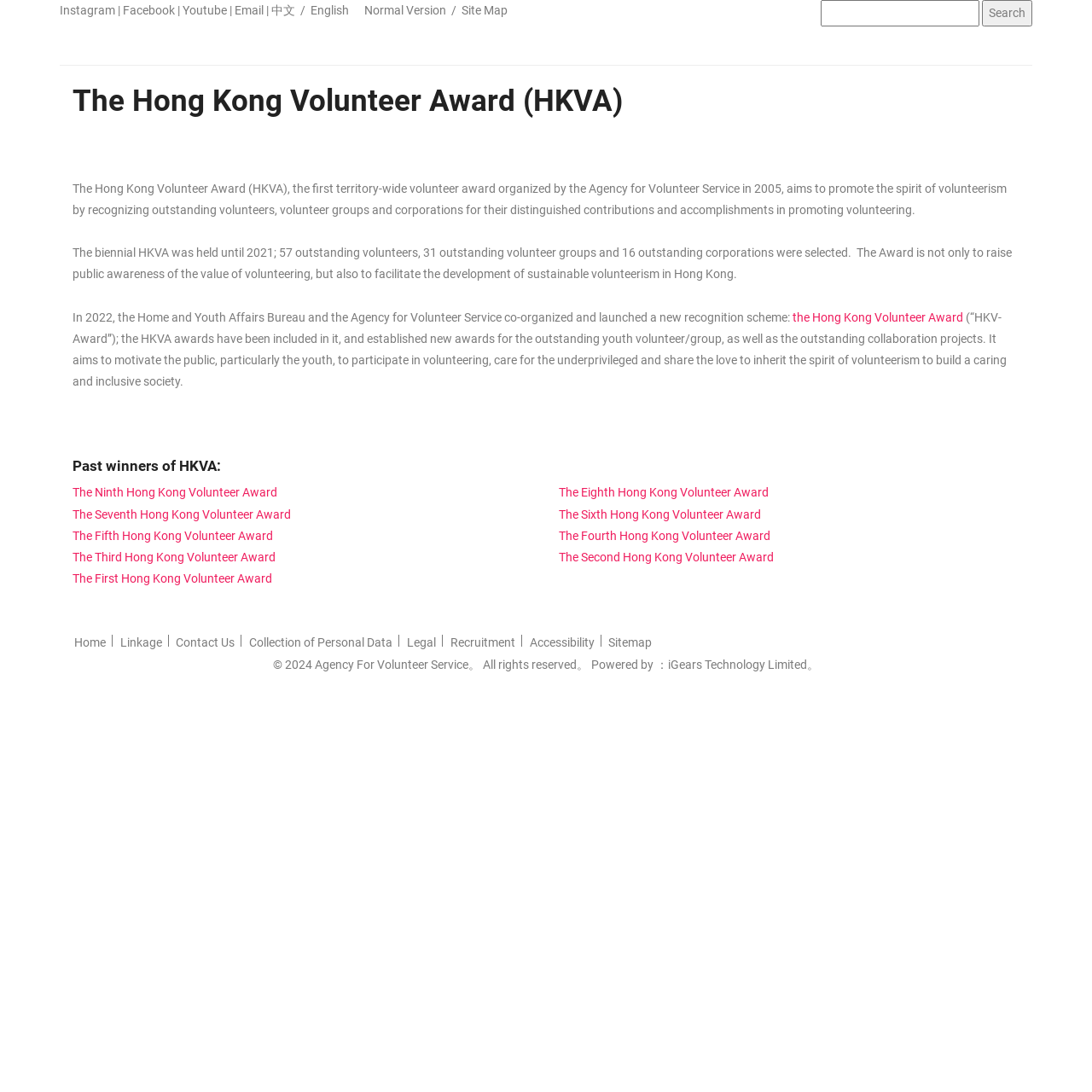Find the bounding box coordinates for the area that should be clicked to accomplish the instruction: "Visit Instagram".

[0.055, 0.003, 0.105, 0.016]